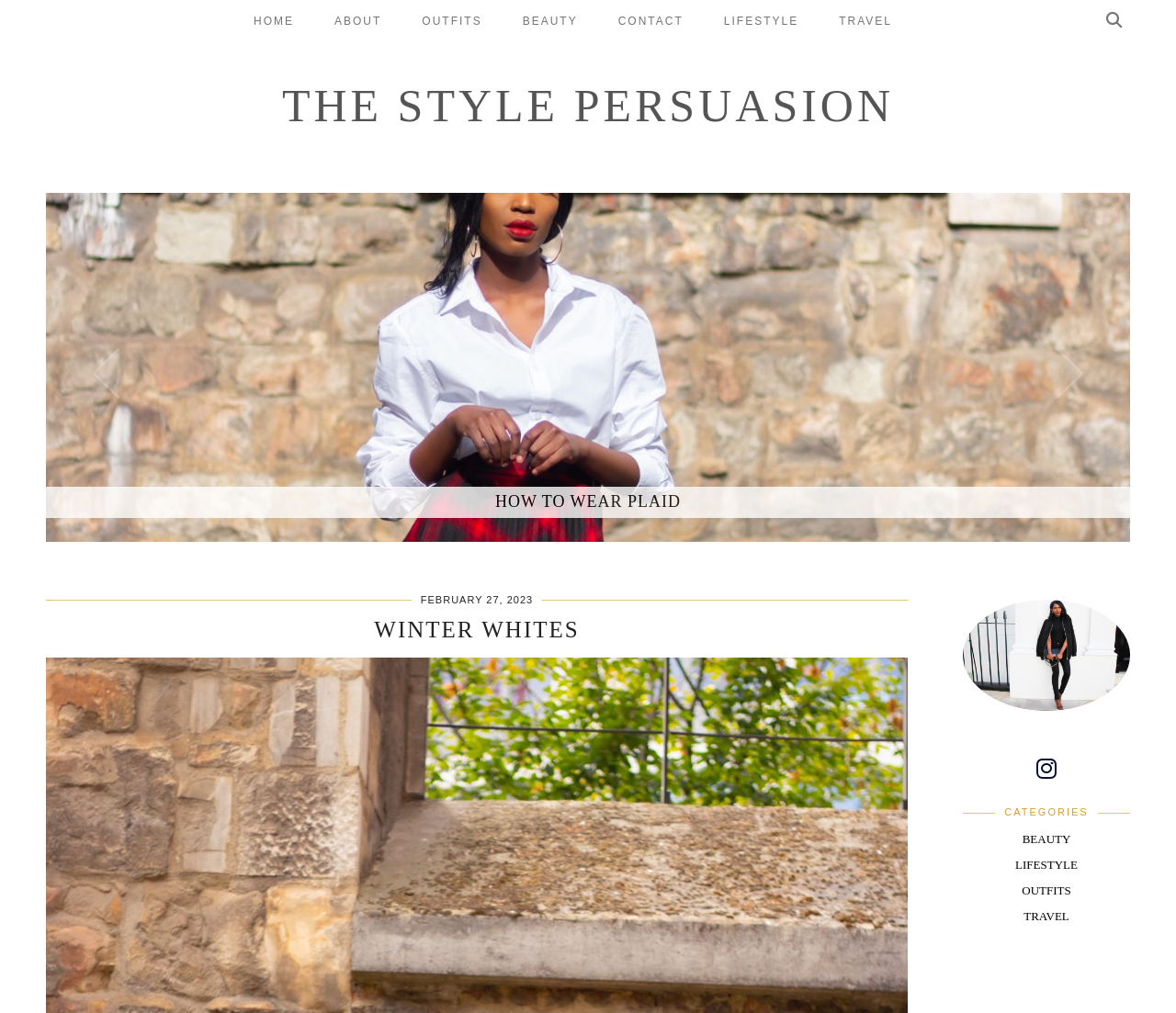Provide a thorough description of the webpage you see.

The webpage is titled "WINTER WHITES – The Style Persuasion" and appears to be a blog or lifestyle website. At the top, there is a navigation menu with seven links: "HOME", "ABOUT", "OUTFITS", "BEAUTY", "CONTACT", "LIFESTYLE", and "TRAVEL", evenly spaced and aligned horizontally.

Below the navigation menu, there is a prominent link titled "HOW TO DRESS FOR IN-BETWEEN WEATHER", which is likely a featured article or blog post. This link is accompanied by a heading with the same title, and a subheading "WINTER WHITES" below it. To the right of the subheading, there is a timestamp "FEBRUARY 27, 2023".

On the right side of the page, near the top, there is a search box with a placeholder text "Type some keywords...". Above the search box, there is a small "×" link, likely used to close a popup or modal window.

At the bottom of the page, there are social media links, including an "instagram" link, and a section titled "CATEGORIES" with four links: "BEAUTY", "LIFESTYLE", "OUTFITS", and "TRAVEL". These links are aligned horizontally and appear to be a way to navigate to specific categories of content on the website.